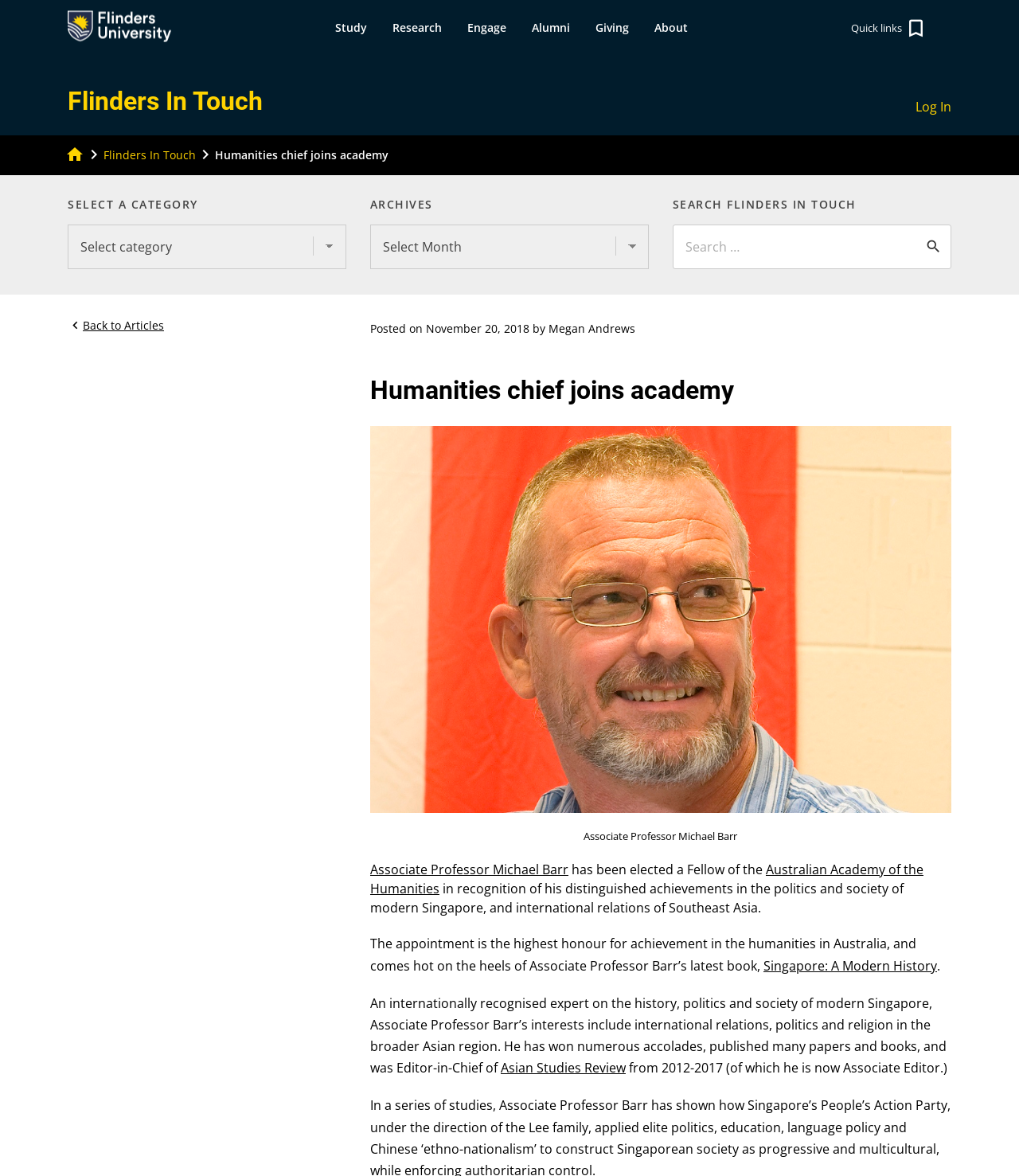Please specify the bounding box coordinates of the clickable region necessary for completing the following instruction: "Log in to the system". The coordinates must consist of four float numbers between 0 and 1, i.e., [left, top, right, bottom].

[0.898, 0.083, 0.934, 0.099]